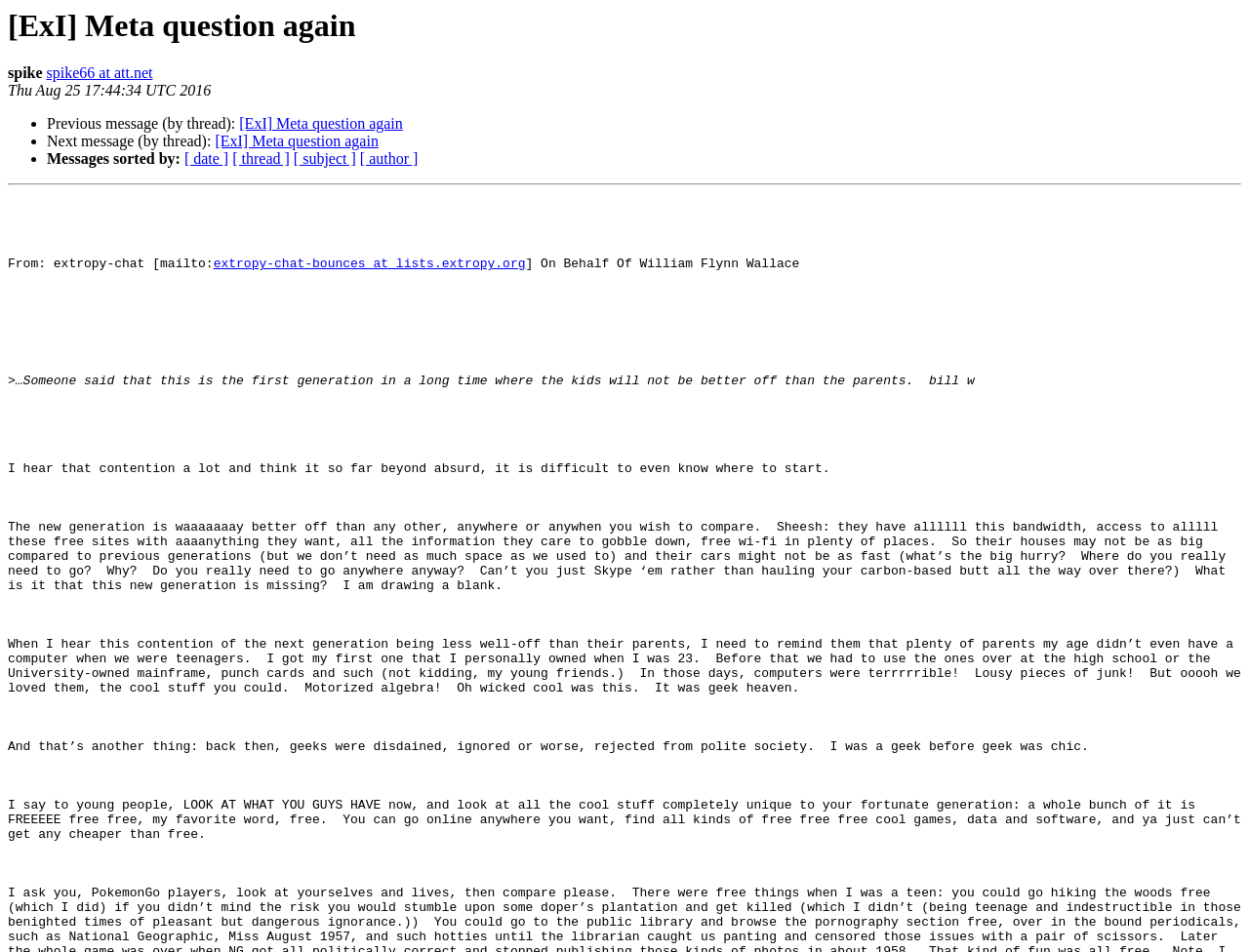Can you find the bounding box coordinates of the area I should click to execute the following instruction: "Sort messages by author"?

[0.288, 0.158, 0.335, 0.176]